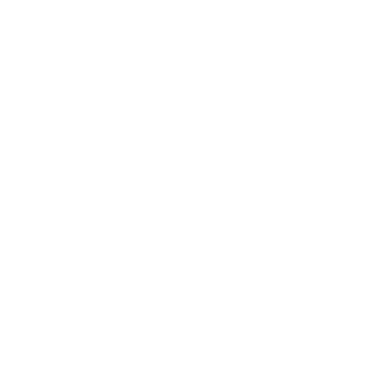What is the season of the collection?
Provide a one-word or short-phrase answer based on the image.

Spring Summer